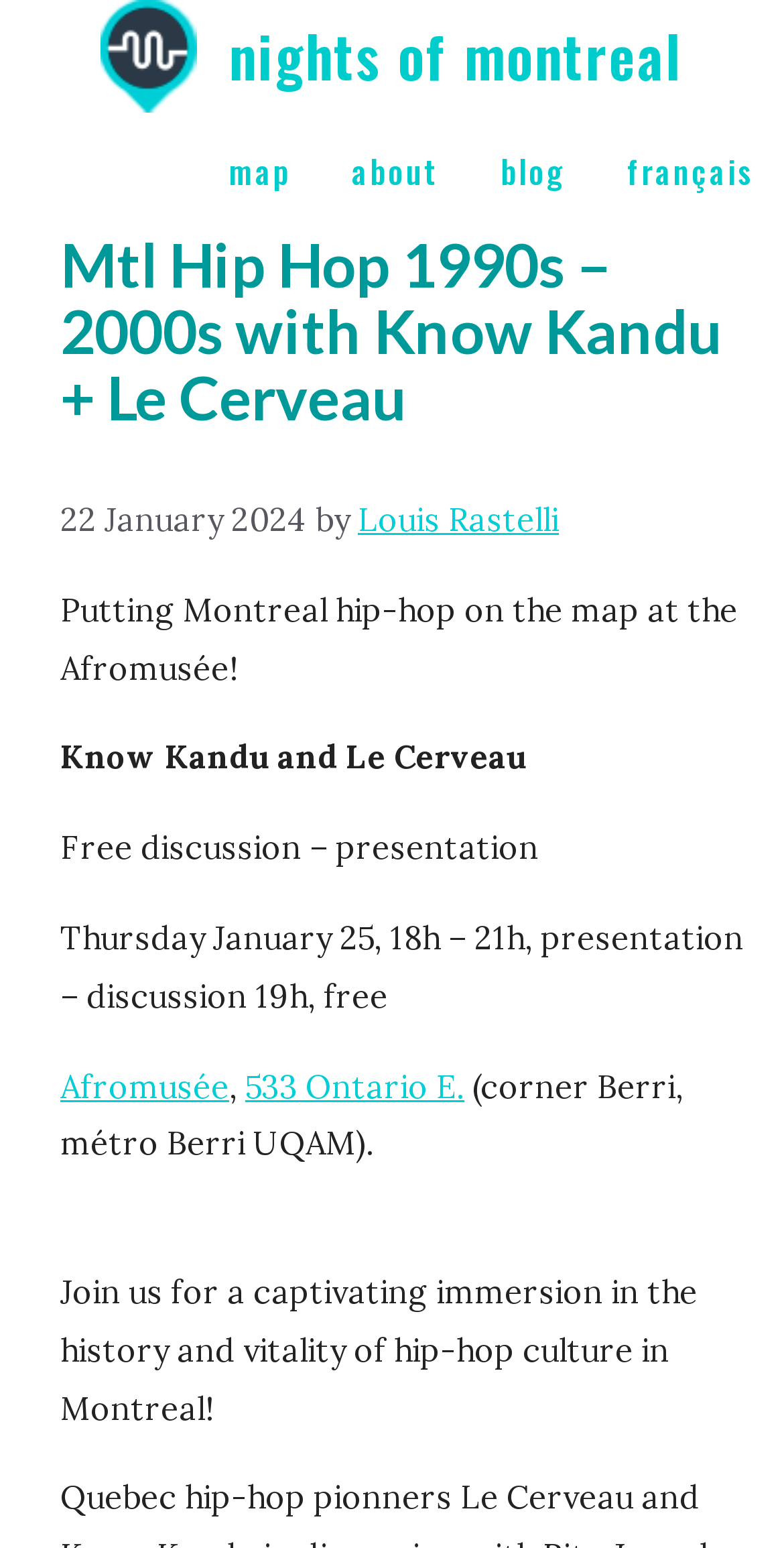Locate the bounding box coordinates of the element that needs to be clicked to carry out the instruction: "visit the Afromusée website". The coordinates should be given as four float numbers ranging from 0 to 1, i.e., [left, top, right, bottom].

[0.077, 0.688, 0.292, 0.714]